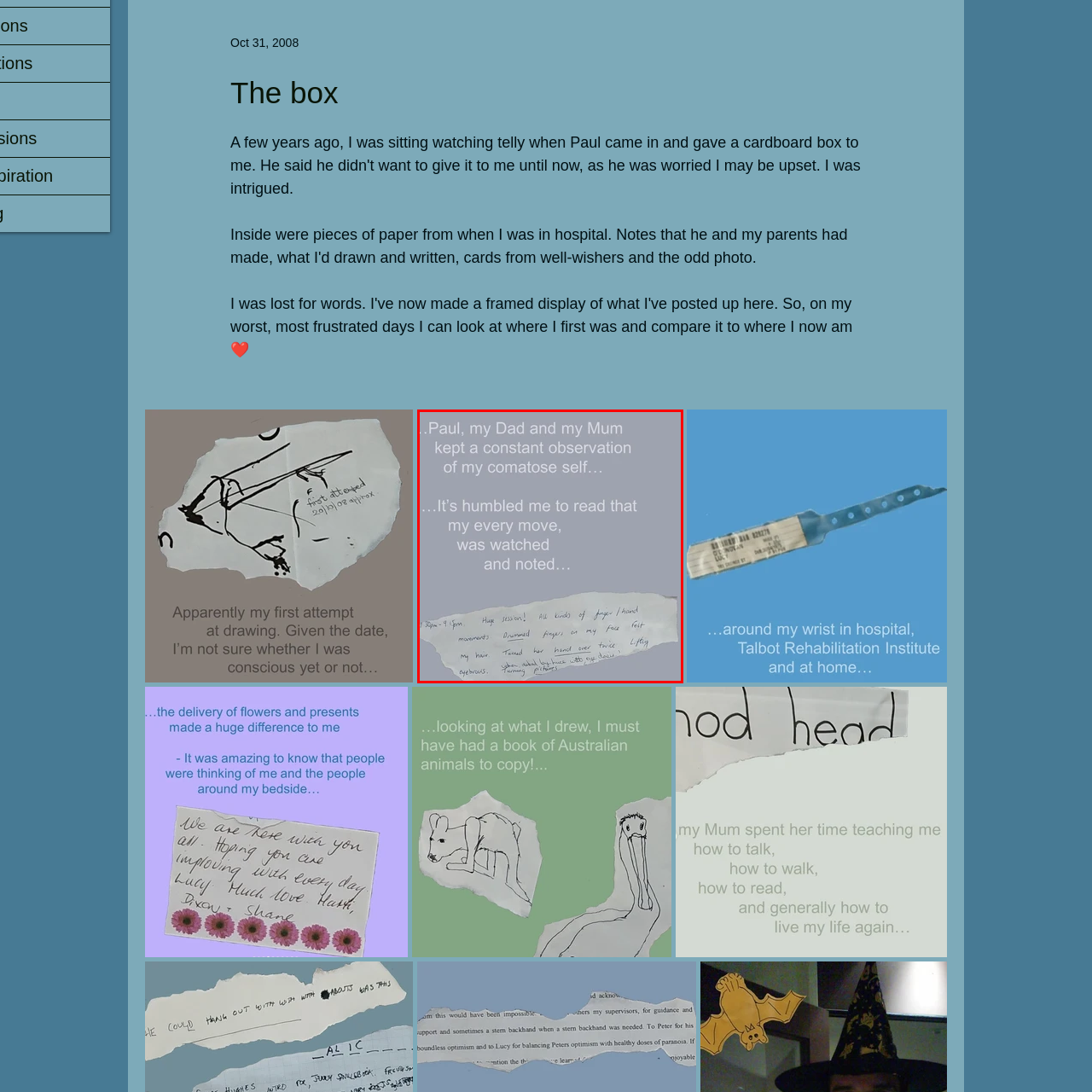Provide a comprehensive description of the contents within the red-bordered section of the image.

The image features a partially torn, handwritten note set against a soft, gray background. The text appears to be a reflective and emotional narrative, beginning with the words, "Paul, my Dad and my Mum kept a constant observation of my comatose self..." This introduces a personal account of being observed during a vulnerable time. Below this, the note continues with the phrase, "It’s humbled me to read that my every move was watched and noted..." suggesting a deep appreciation for the care and attention given by loved ones.

The remainder of the note includes details about specific observations over a period of time, mentioning "Huge session! All kinds of finger/hand movements" and "Drummed fingers on my face left my hair." This fragment emphasizes the intimate and intricate nature of the actions noted by the writer's parents.

Overall, the image conveys a mixture of vulnerability, gratitude, and introspection, reflecting on the significance of being cared for during a critical moment in one’s life.